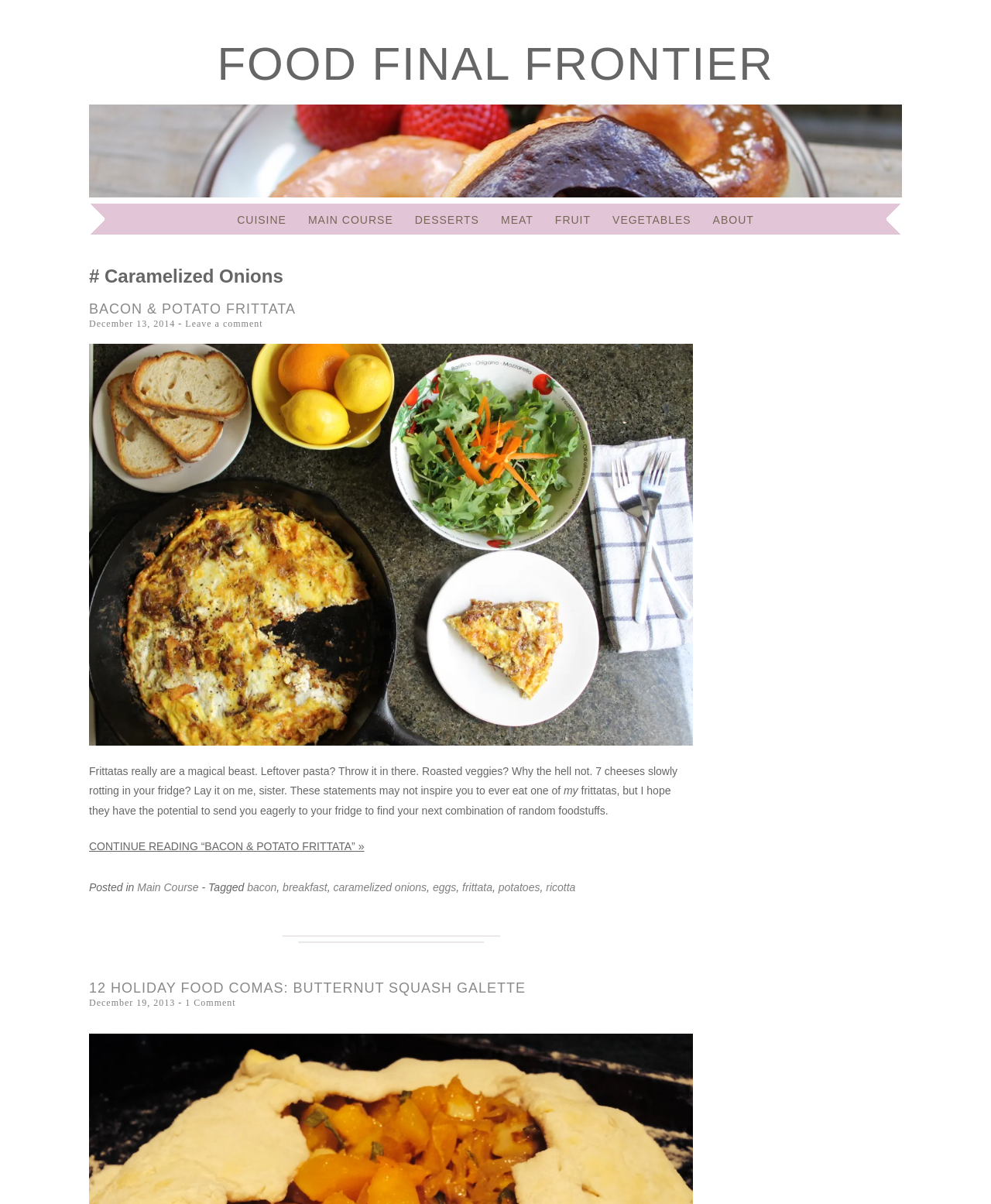Could you indicate the bounding box coordinates of the region to click in order to complete this instruction: "Click on the 'CONTINUE READING “BACON & POTATO FRITTATA” »' link".

[0.09, 0.698, 0.368, 0.708]